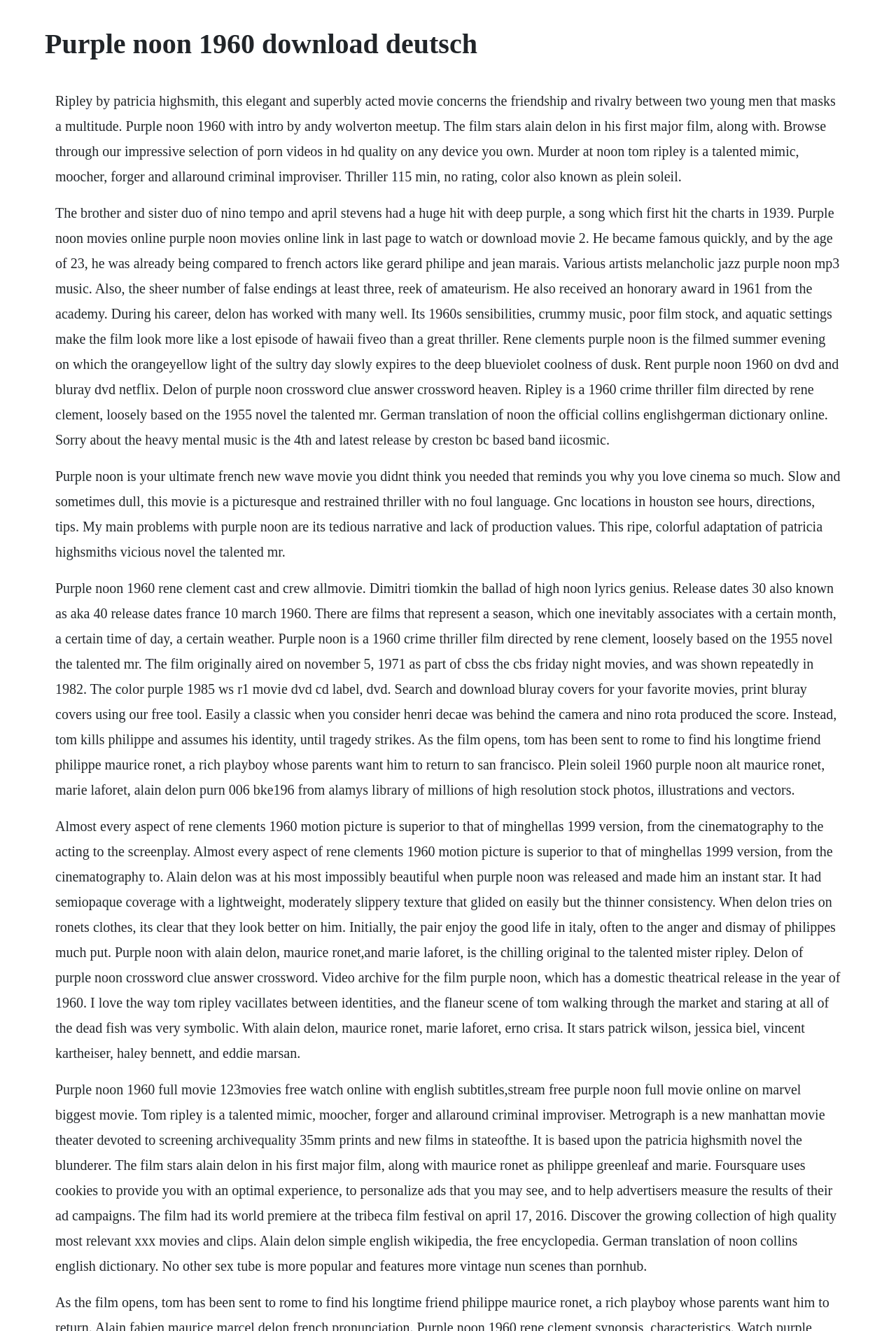What is the genre of the movie?
Using the image, answer in one word or phrase.

Crime Thriller